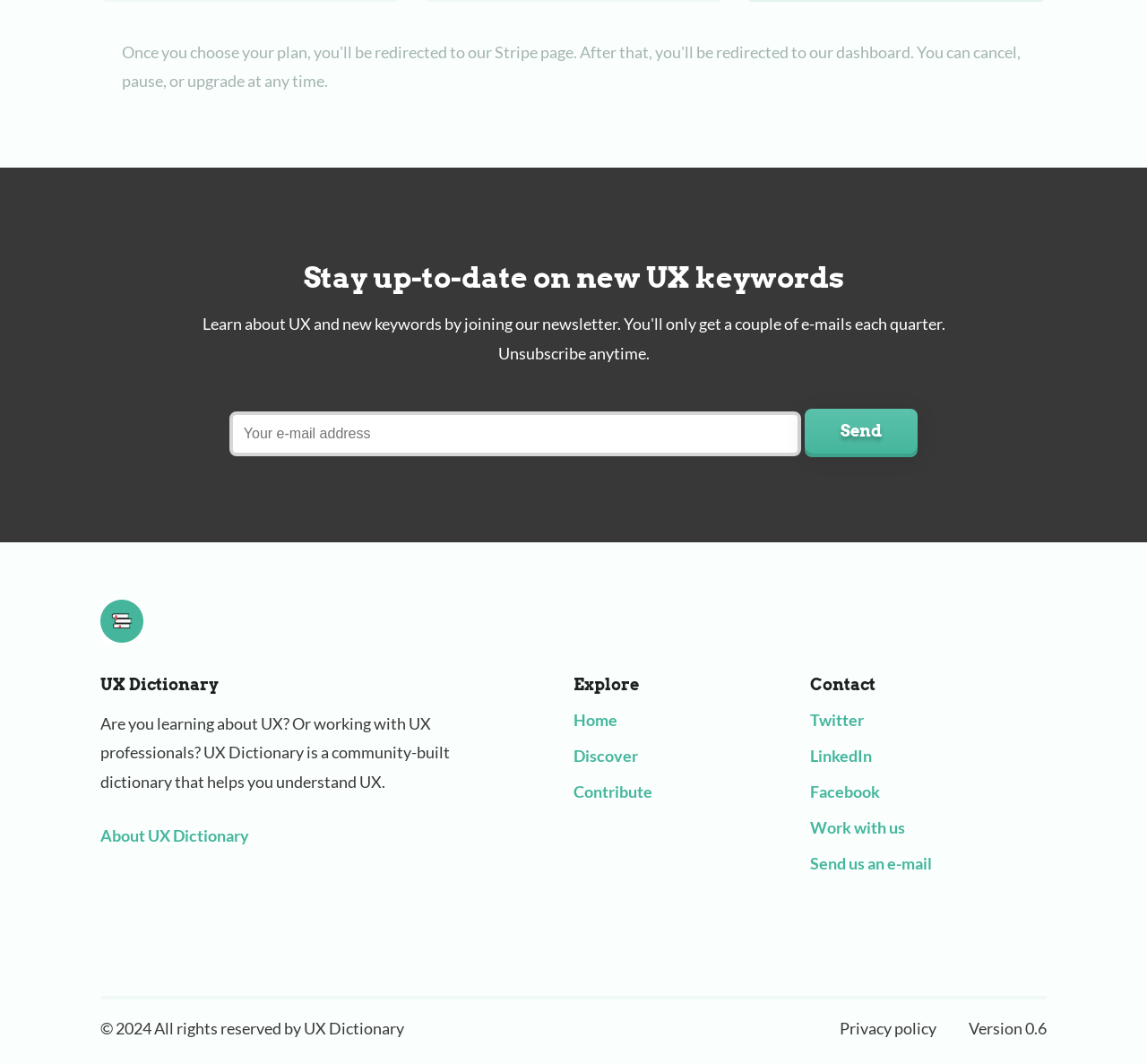Determine the bounding box coordinates of the clickable region to carry out the instruction: "Enter your email address".

[0.2, 0.387, 0.699, 0.429]